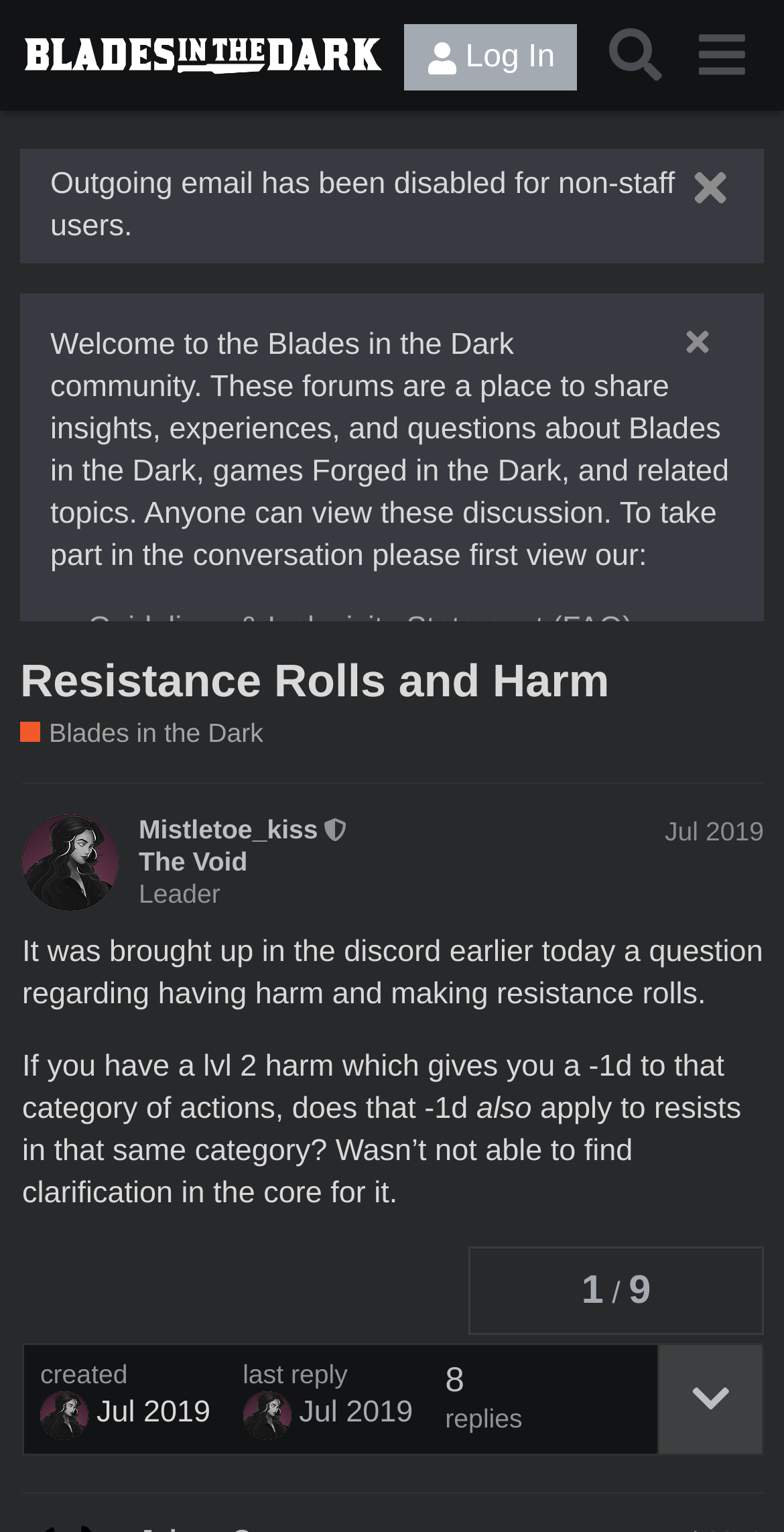What is the name of the community?
Please use the image to provide an in-depth answer to the question.

The name of the community can be found in the header section of the webpage, where it is written as 'Blades in the Dark Community'.